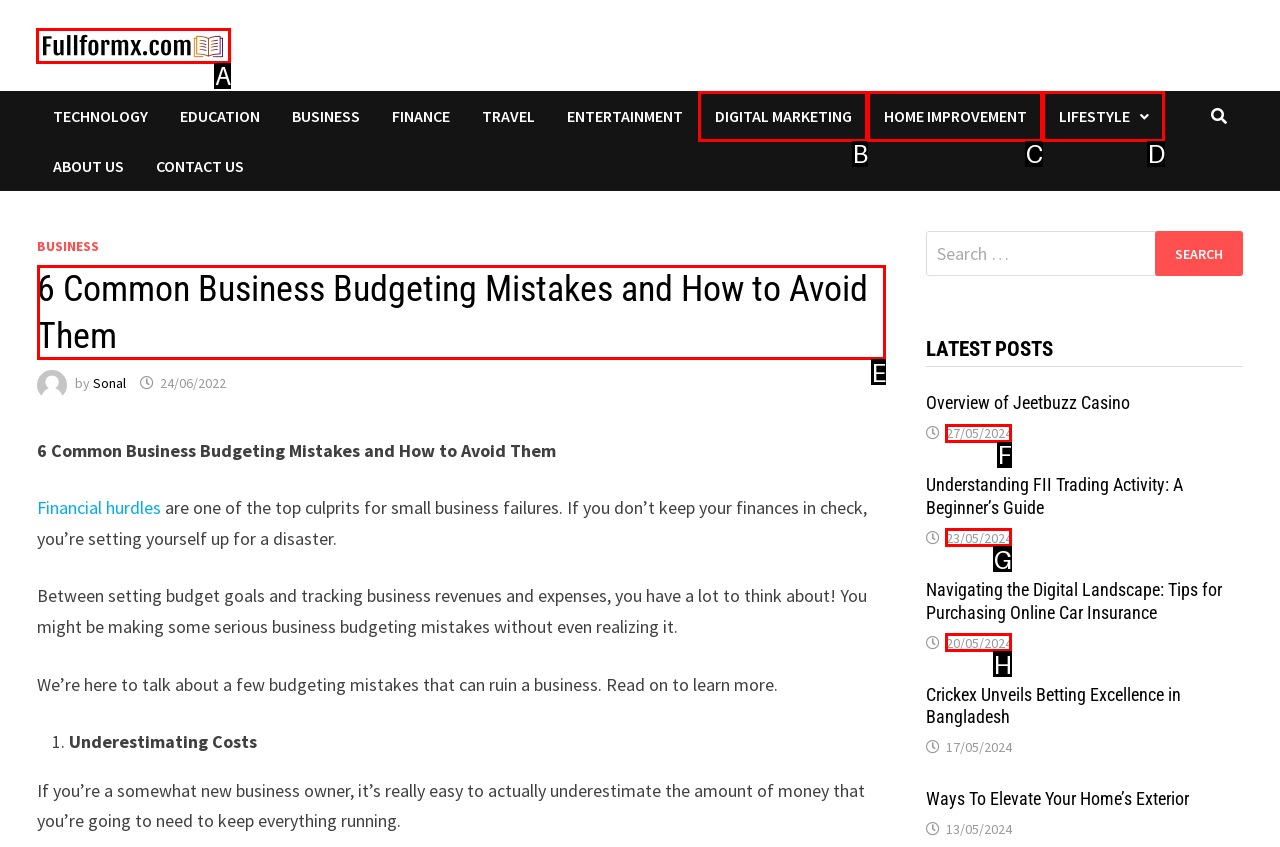Choose the HTML element you need to click to achieve the following task: Read the article '6 Common Business Budgeting Mistakes and How to Avoid Them'
Respond with the letter of the selected option from the given choices directly.

E